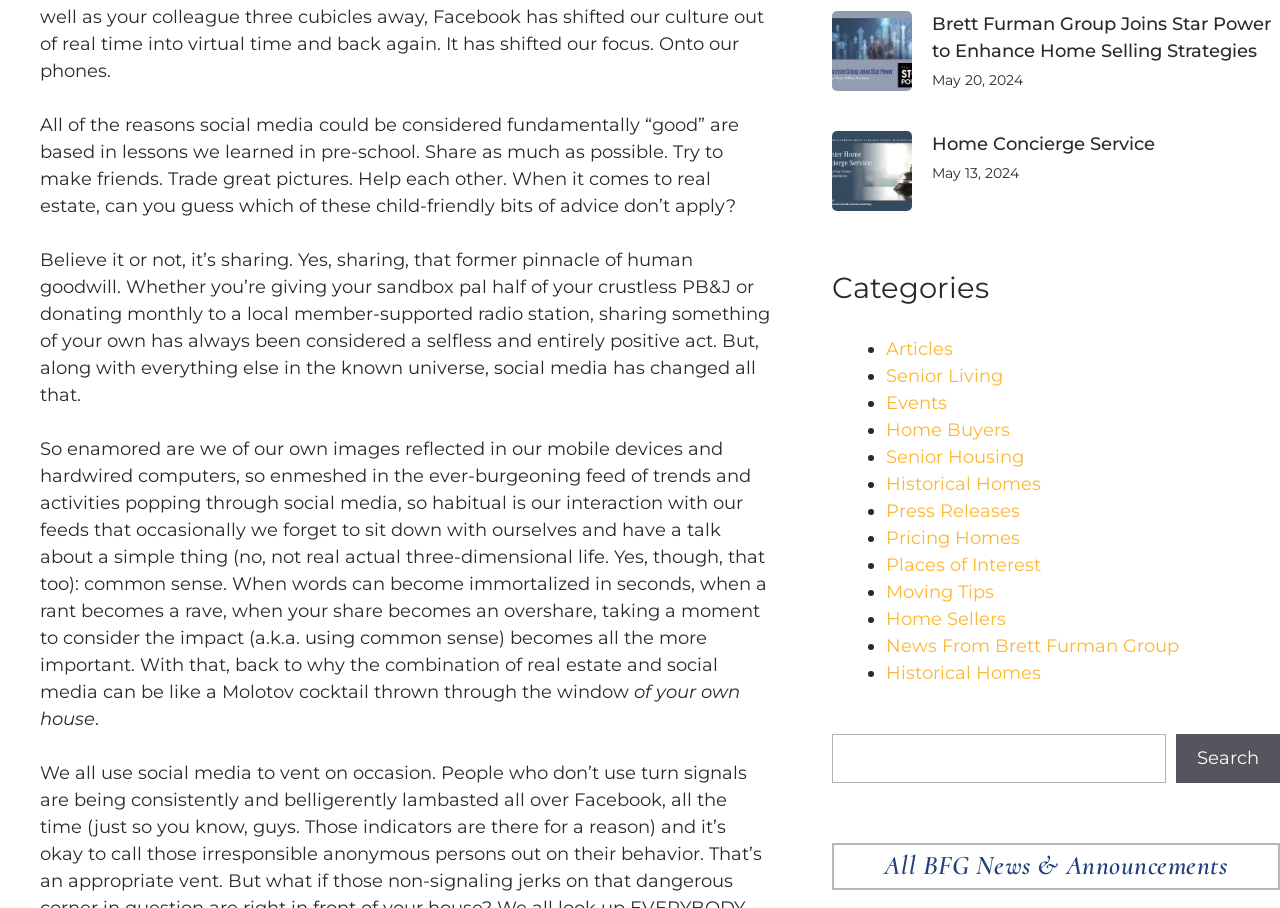Determine the bounding box coordinates of the section I need to click to execute the following instruction: "Click the Login button". Provide the coordinates as four float numbers between 0 and 1, i.e., [left, top, right, bottom].

None